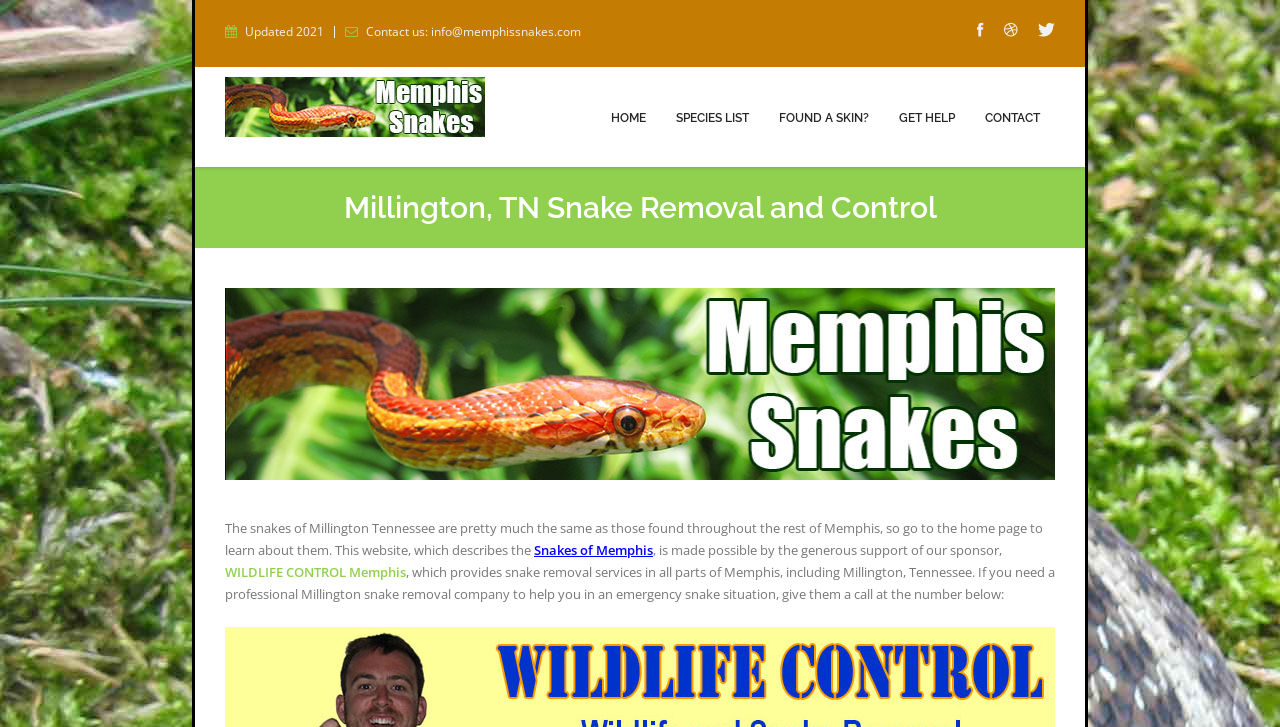Respond with a single word or phrase to the following question:
What is the link to learn about snakes in Memphis?

Snakes of Memphis